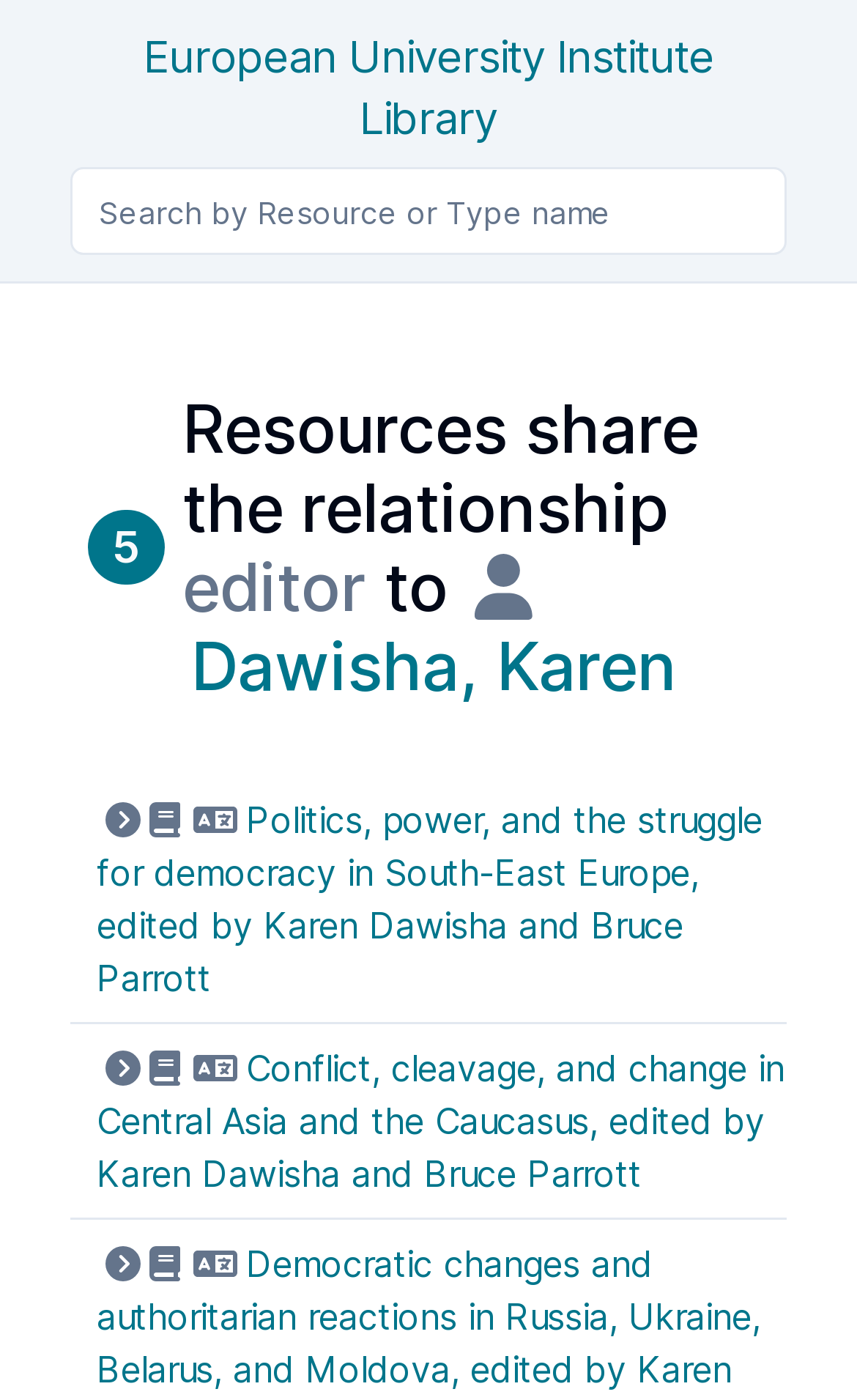Provide a thorough summary of the webpage.

The webpage appears to be a library resource page, specifically focused on the European University Institute Library. At the top of the page, there is a prominent heading with the library's name, accompanied by a link to the library's page. 

Below the library heading, there is a search bar that spans the width of the page, allowing users to search for resources or type names. The search bar is accompanied by a placeholder text that reads "Search by Resource or Type name".

Further down the page, there is a section dedicated to resources related to Karen Dawisha, a scholar. This section is headed by a subheading that mentions Dawisha's name and her role as a relationship editor. Below this heading, there are links to two edited books by Dawisha and Bruce Parrott, titled "Politics, power, and the struggle for democracy in South-East Europe" and "Conflict, cleavage, and change in Central Asia and the Caucasus", respectively. These links are positioned side by side, with the first book's link located slightly above the second one.